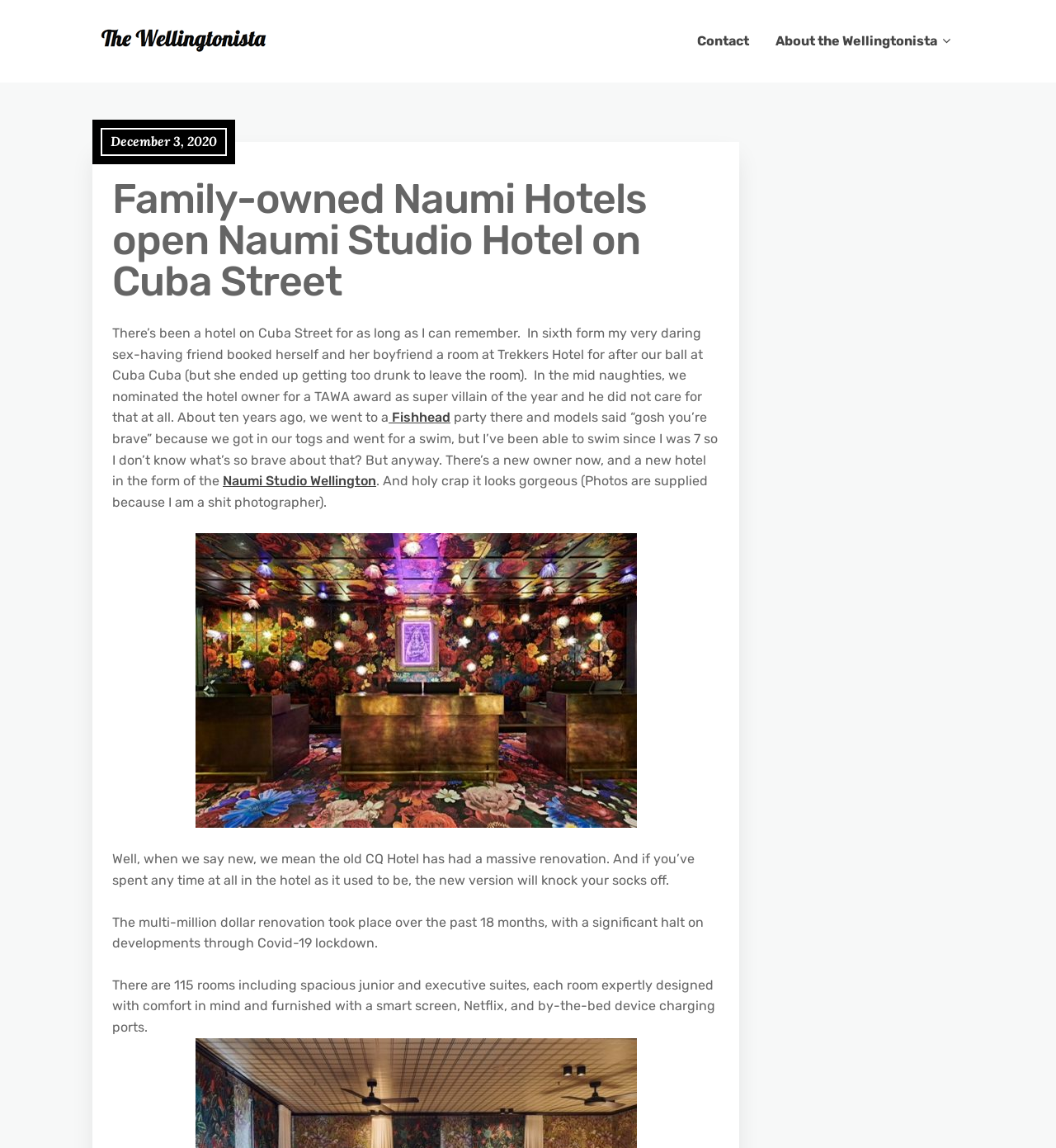Determine the bounding box of the UI component based on this description: "Contact". The bounding box coordinates should be four float values between 0 and 1, i.e., [left, top, right, bottom].

[0.648, 0.011, 0.722, 0.061]